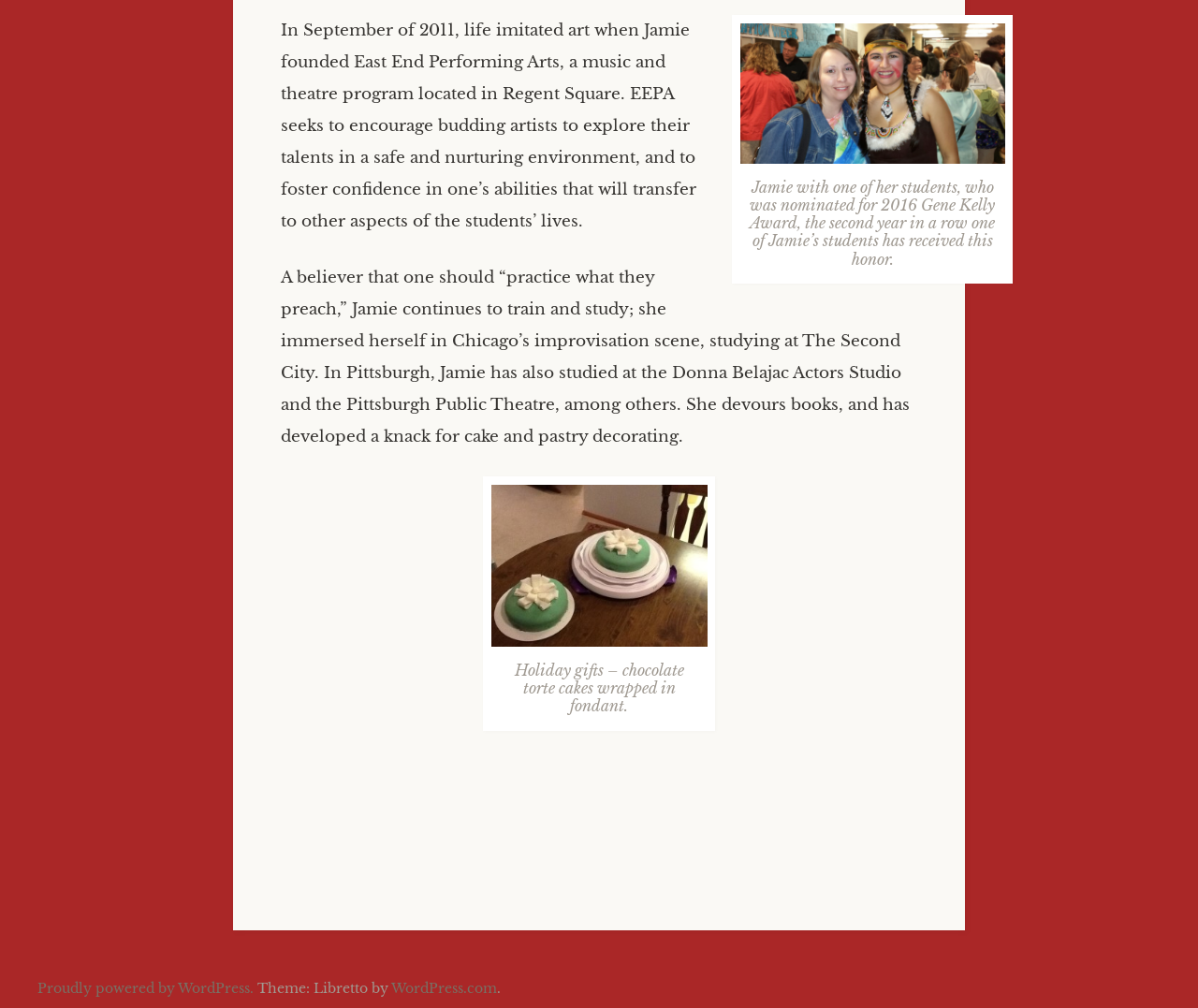Please locate the UI element described by "Proudly powered by WordPress." and provide its bounding box coordinates.

[0.031, 0.972, 0.212, 0.989]